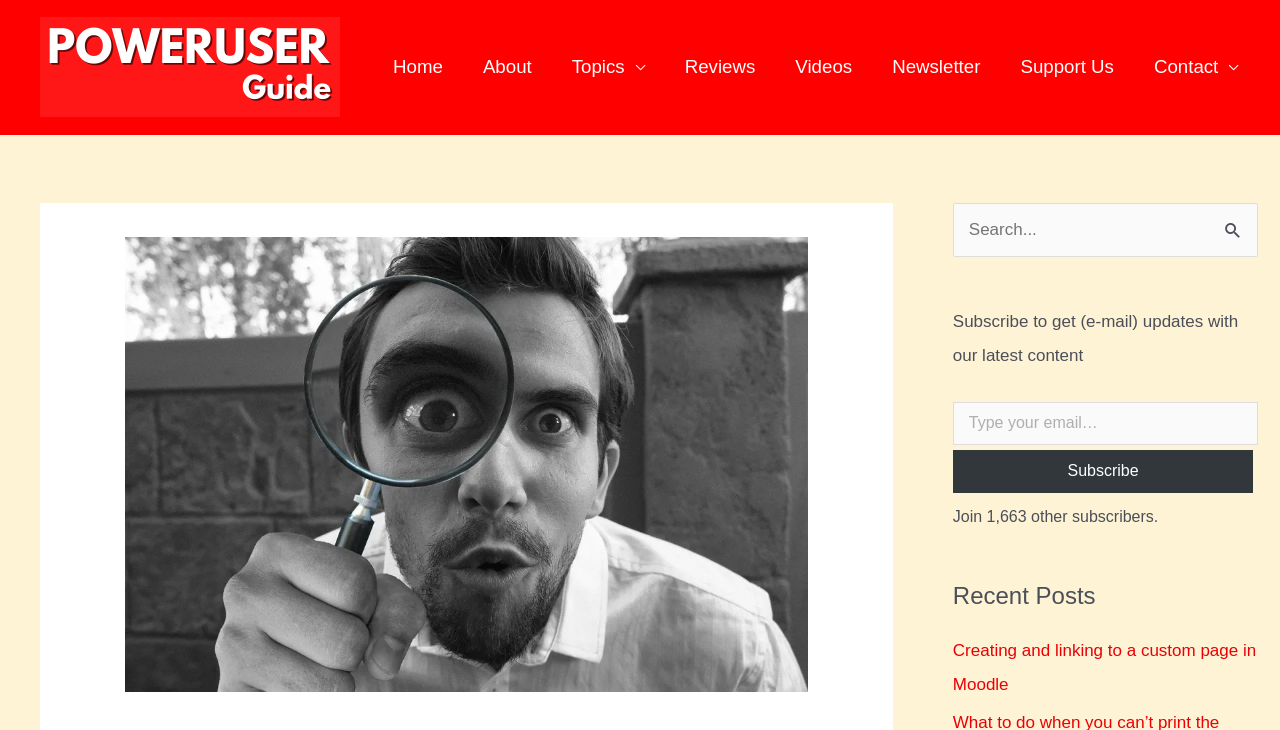What is the title of the recent post?
Please craft a detailed and exhaustive response to the question.

I looked at the 'Recent Posts' section and found the link element with the text 'Creating and linking to a custom page in Moodle', which is likely to be the title of the recent post.